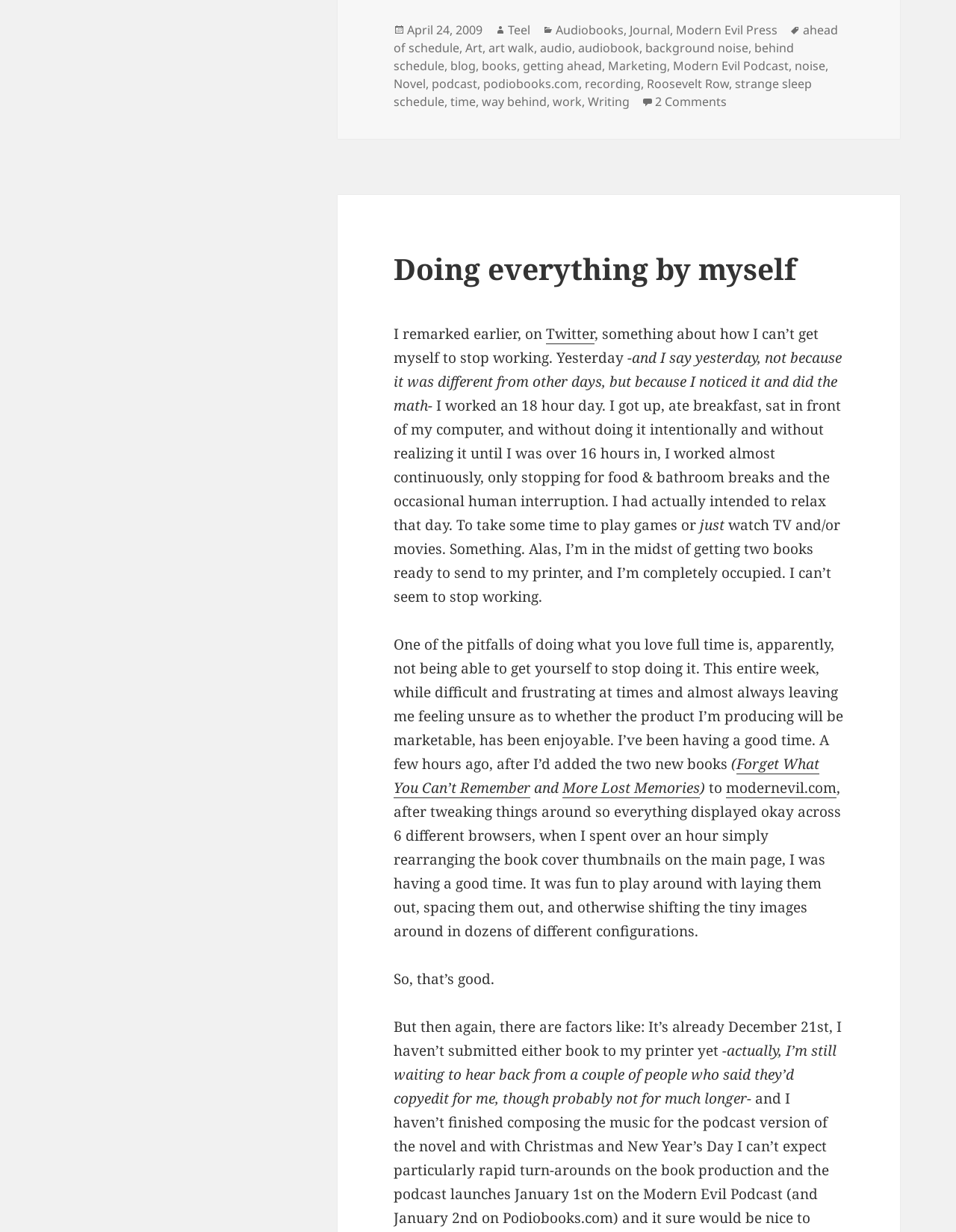Identify the bounding box for the described UI element. Provide the coordinates in (top-left x, top-left y, bottom-right x, bottom-right y) format with values ranging from 0 to 1: Forget What You Can’t Remember

[0.412, 0.612, 0.857, 0.648]